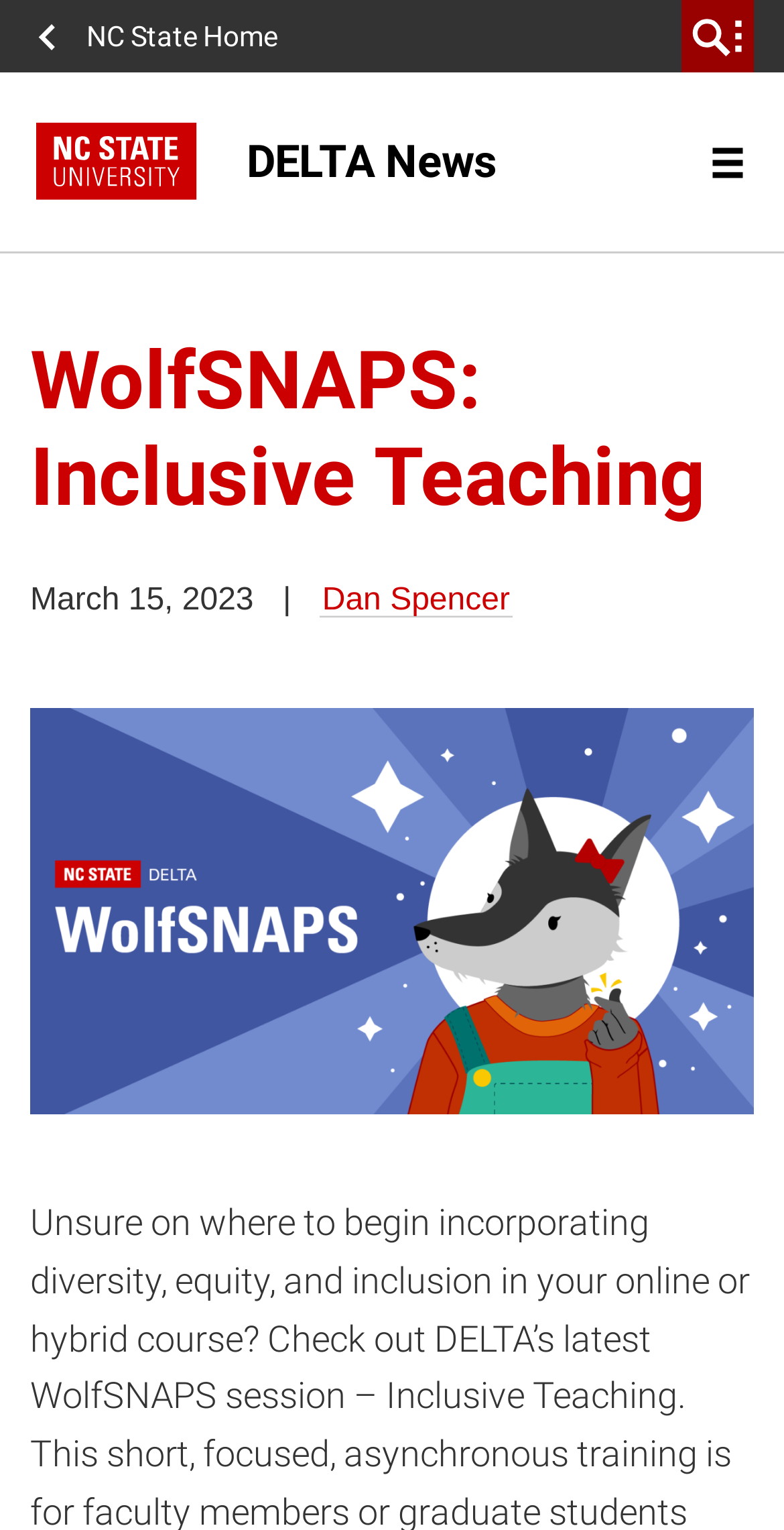Who is the author of the article?
Please answer using one word or phrase, based on the screenshot.

Dan Spencer